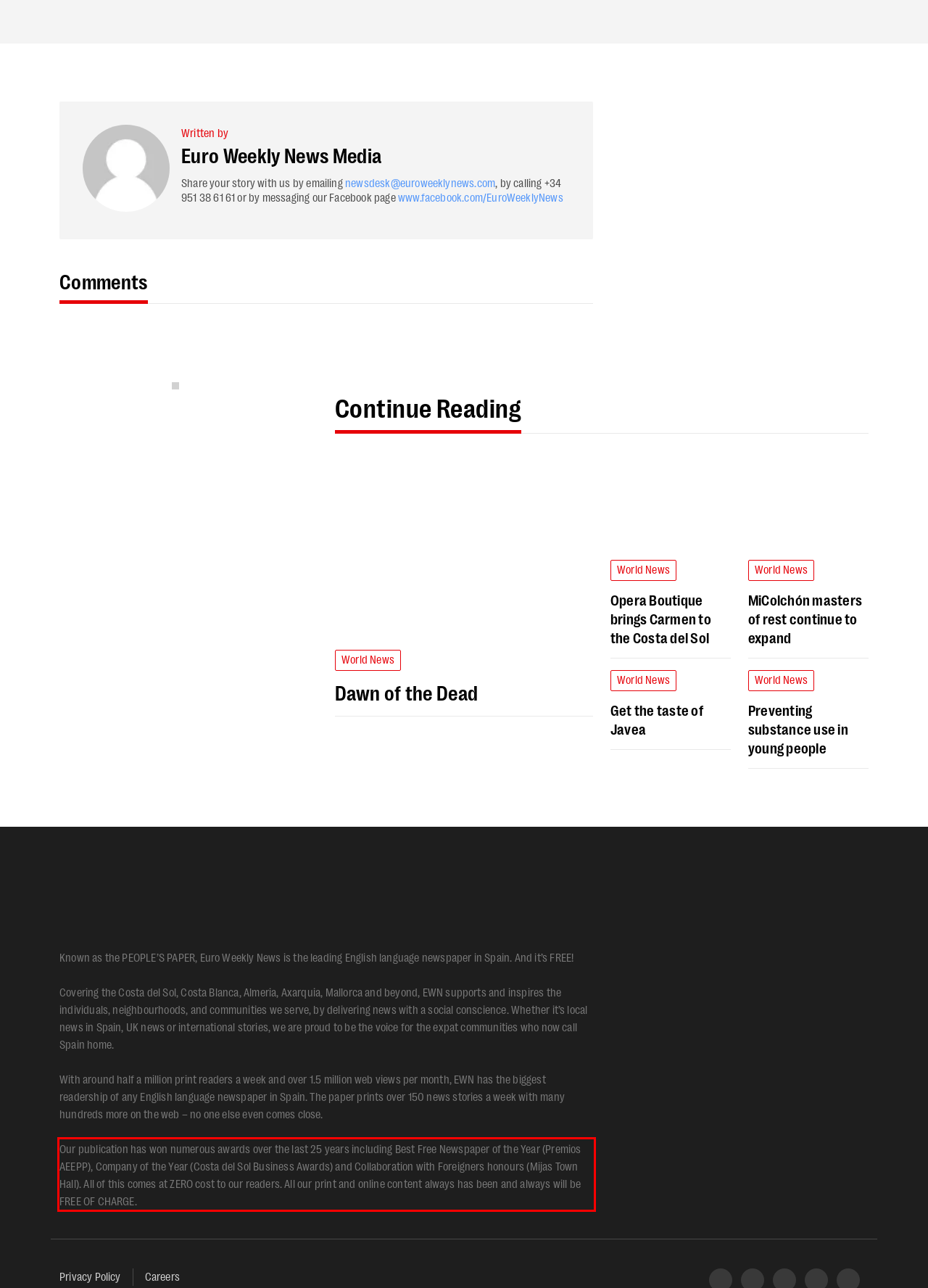Given a screenshot of a webpage, locate the red bounding box and extract the text it encloses.

Our publication has won numerous awards over the last 25 years including Best Free Newspaper of the Year (Premios AEEPP), Company of the Year (Costa del Sol Business Awards) and Collaboration with Foreigners honours (Mijas Town Hall). All of this comes at ZERO cost to our readers. All our print and online content always has been and always will be FREE OF CHARGE.